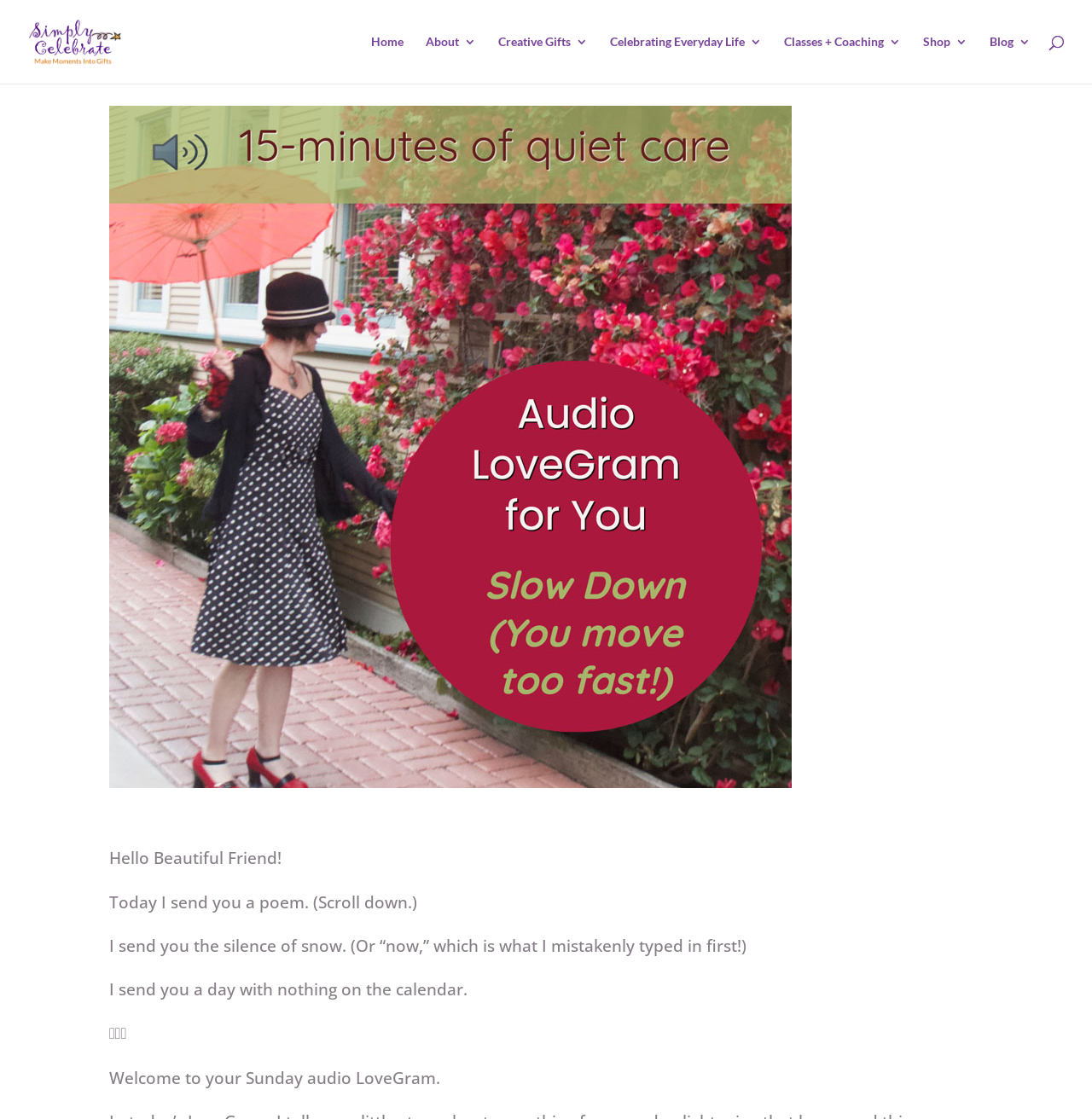Please identify the bounding box coordinates of the area that needs to be clicked to fulfill the following instruction: "Visit the 'Creative Gifts 3' page."

[0.456, 0.032, 0.538, 0.075]